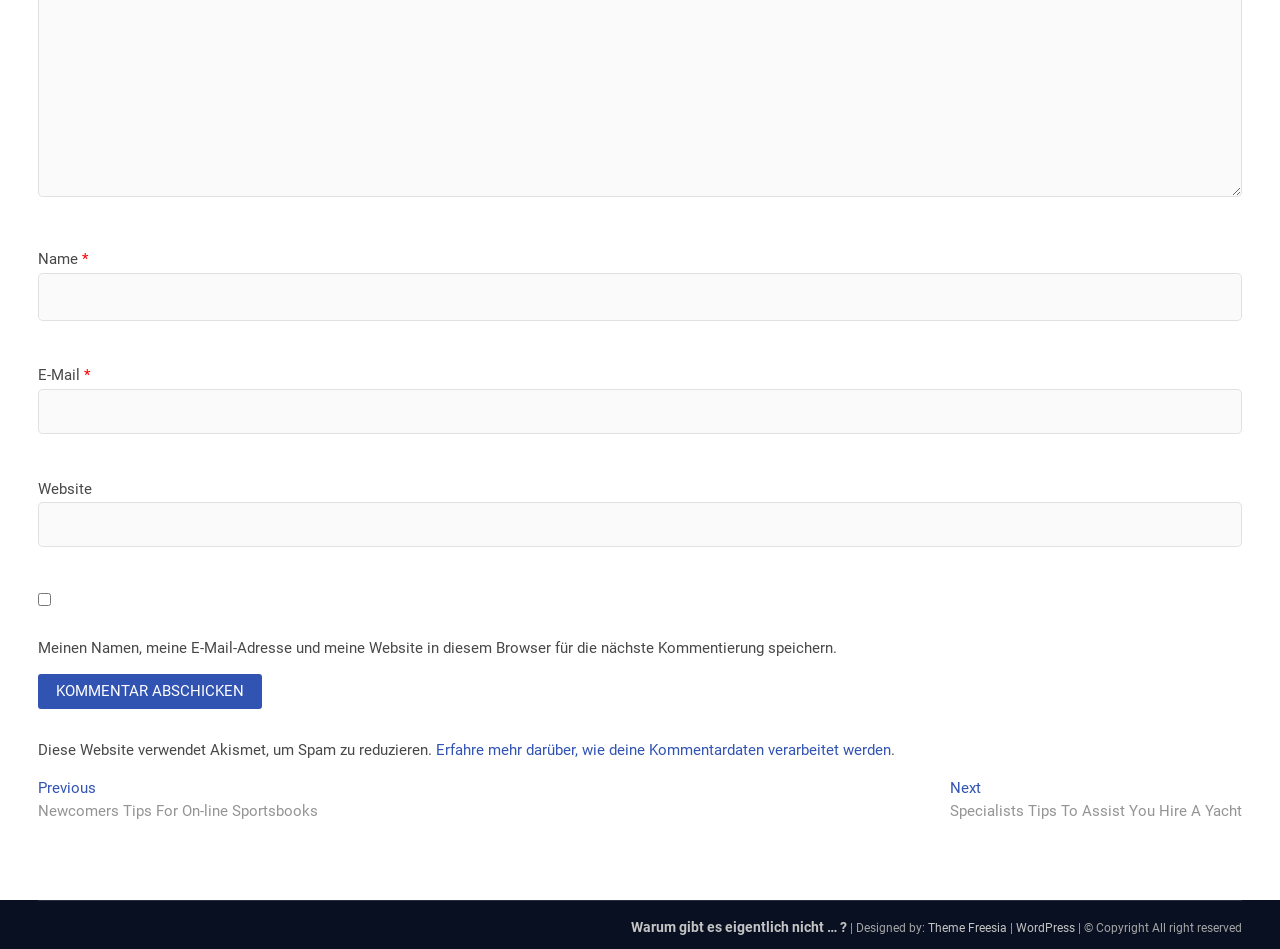Specify the bounding box coordinates of the area to click in order to follow the given instruction: "Learn more about how your comment data is processed."

[0.341, 0.781, 0.696, 0.8]